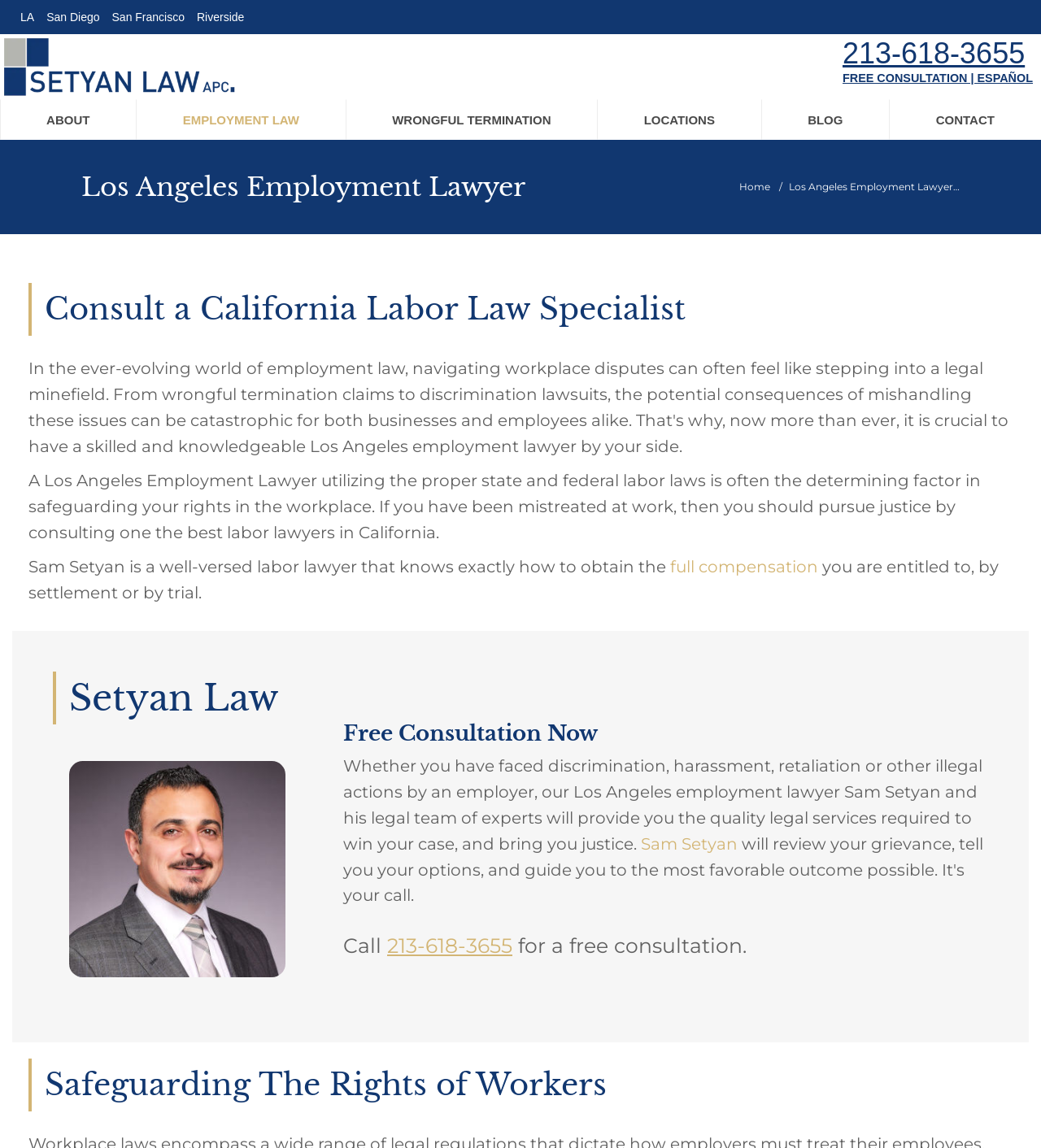Provide a single word or phrase answer to the question: 
What is the phone number for a free consultation?

213-618-3655